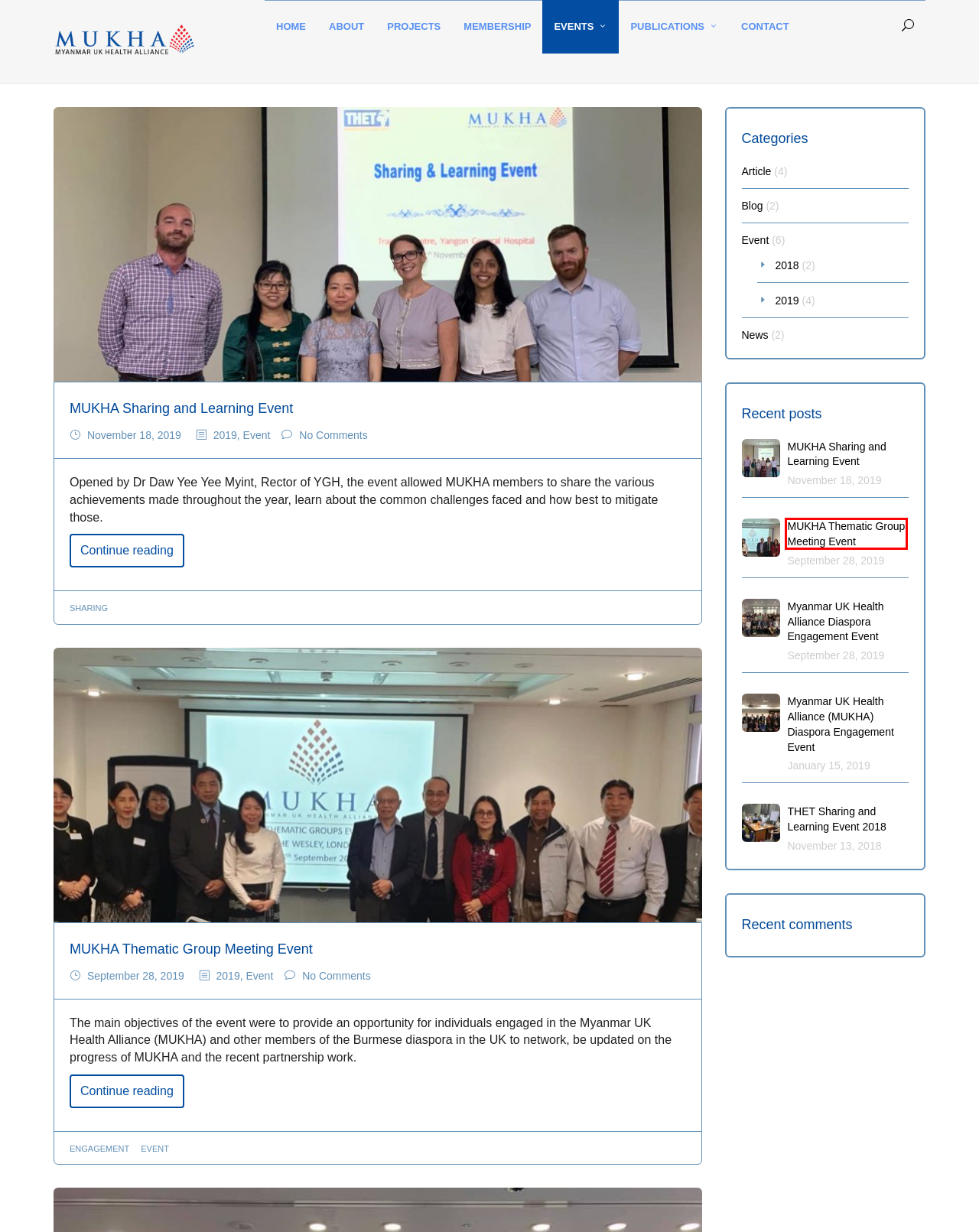You are looking at a screenshot of a webpage with a red bounding box around an element. Determine the best matching webpage description for the new webpage resulting from clicking the element in the red bounding box. Here are the descriptions:
A. THET Sharing and Learning Event 2018 | Mukha
B. News | Mukha
C. MUKHA Thematic Group Meeting Event | Mukha
D. engagement | Mukha
E. Publications | Mukha
F. Myanmar UK Health Alliance Diaspora Engagement Event | Mukha
G. 2019 | Mukha
H. event | Mukha

C